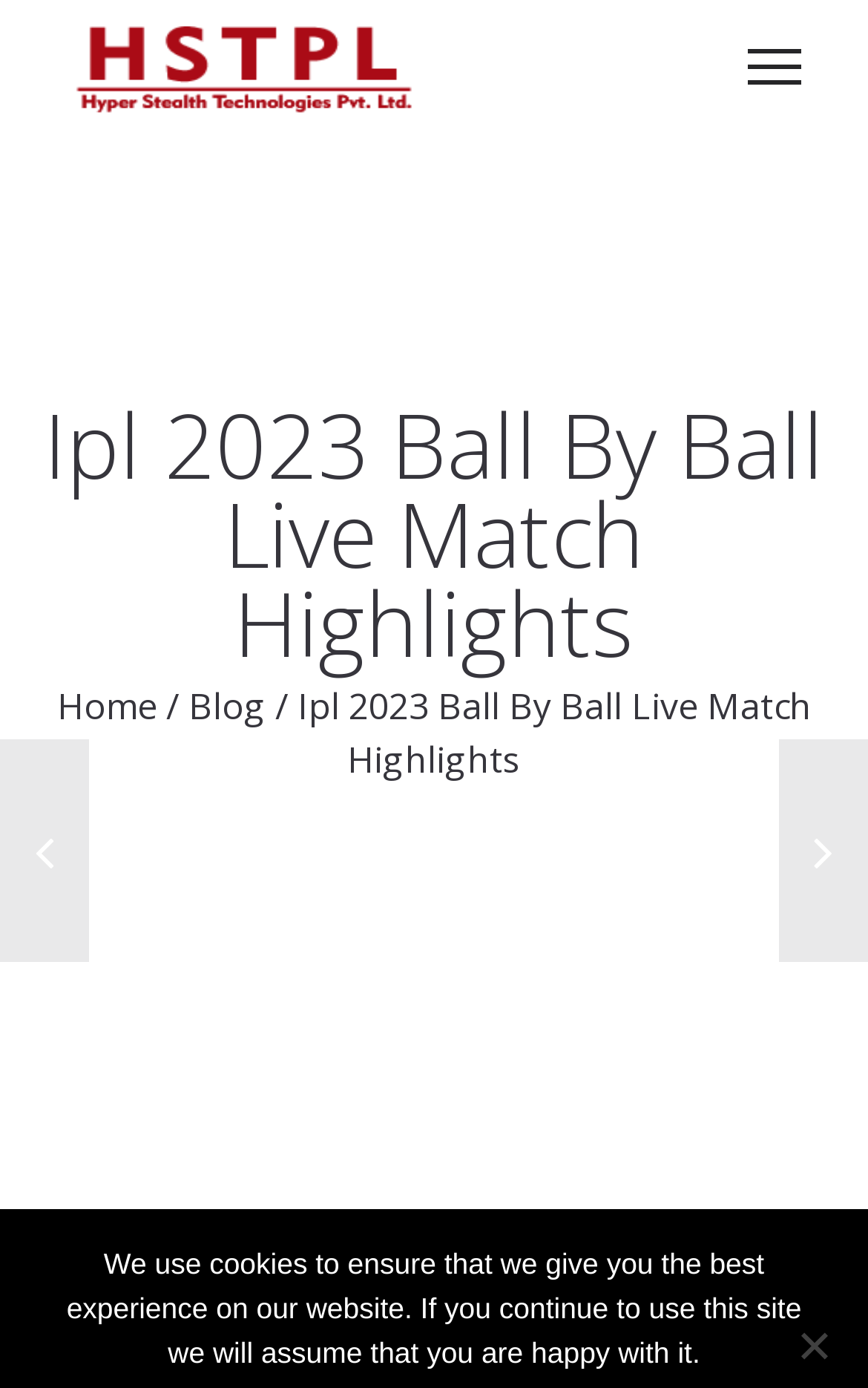Locate the headline of the webpage and generate its content.

Ipl 2023 Ball By Ball Live Match Highlights